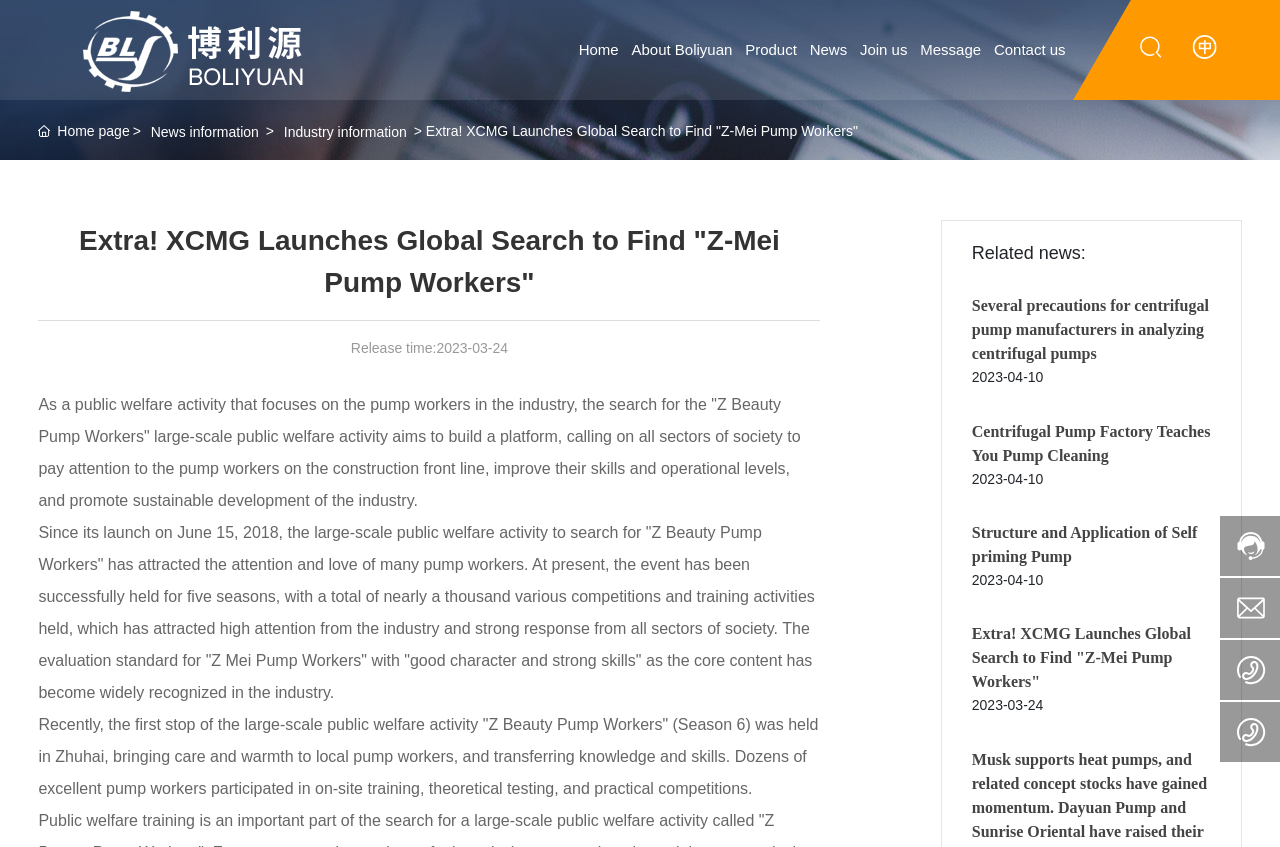Give a detailed overview of the webpage's appearance and contents.

The webpage is about Jiangsu Boliyuan Machine Co., Ltd, a high-tech enterprise focused on pump design, research, development, production, sales, and after-sales service. 

At the top left corner, there is a logo image and a link to "Boliyuan". To the right of the logo, there are several links to different sections of the website, including "Home", "About Boliyuan", "Product", "News", "Join us", "Message", and "Contact us". 

Below the top navigation bar, there is a large image, followed by a link to the "Home page" and two other links to "News information" and "Industry information". 

The main content of the webpage is an article titled "Extra! XCMG Launches Global Search to Find 'Z-Mei Pump Workers'". The article is divided into several paragraphs, describing a public welfare activity that aims to build a platform to improve the skills and operational levels of pump workers. The article also mentions the success of the event, which has been held for five seasons, and the recent activity held in Zhuhai.

To the right of the article, there is a section titled "Related news:", which lists four news articles with their release dates. Each news article has a link to its full content.

At the bottom right corner of the webpage, there are four small images.